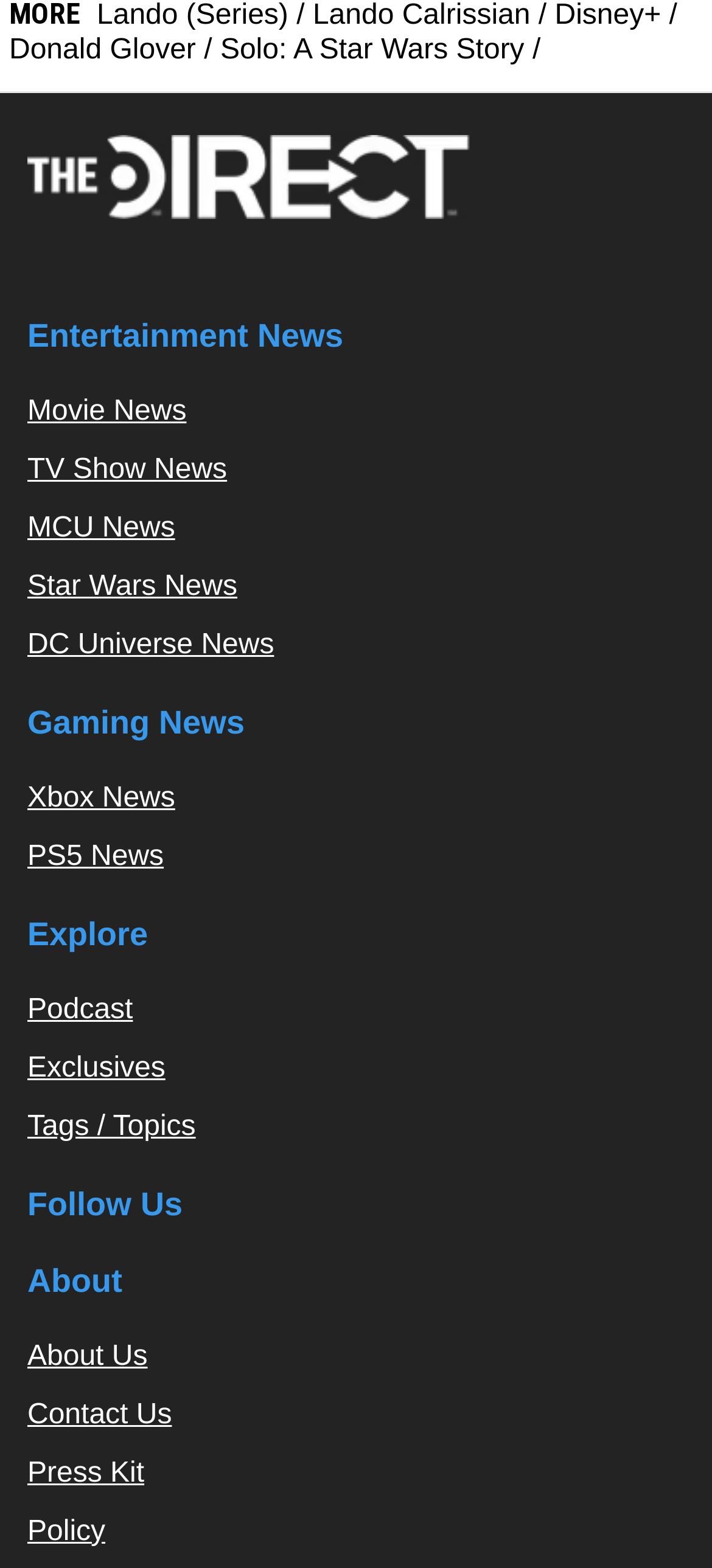What social media platforms can you follow the website on? Please answer the question using a single word or phrase based on the image.

Twitter, Facebook, Instagram